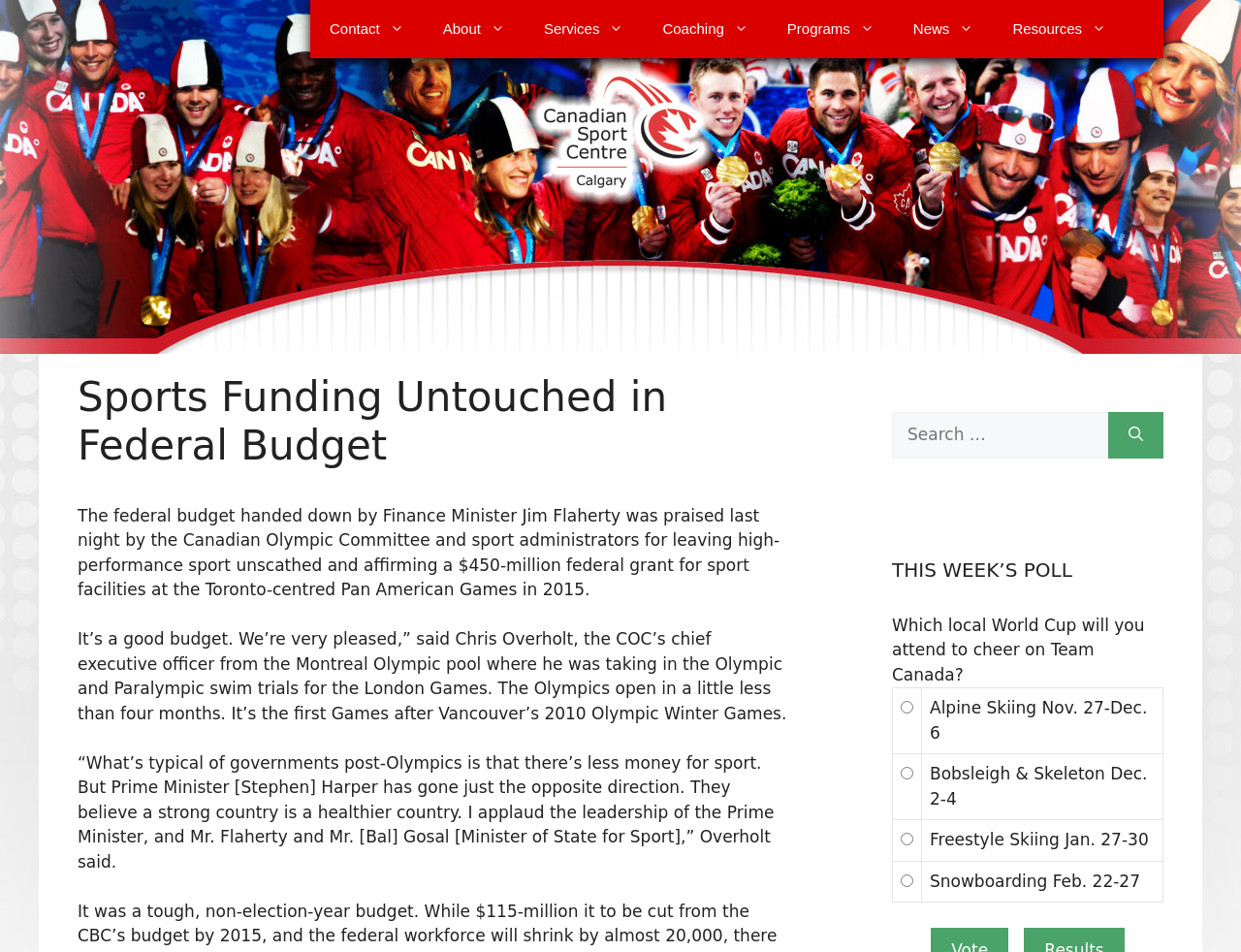Specify the bounding box coordinates for the region that must be clicked to perform the given instruction: "View the article 'May Day: ALGON Chairman Congratulates Kogi Workers, Promises Improved Welfare For L.G Workers.'".

None